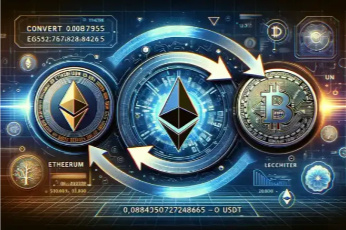Generate an elaborate caption for the image.

The image features a striking digital interface related to cryptocurrency transactions, prominently showcasing Ethereum at the center, flanked by Bitcoin on the right and another cryptocurrency on the left. The three coins are interconnected by arrows, indicating a flow or conversion process between them. 

To the top left, there are numerical details including a conversion amount of 0.0087955 and an additional string of numbers, likely representing transaction or wallet information. Below Ethereum, more details specify its current value in USDT, marked as 0.08843507272784665. This design encapsulates the dynamic nature of the cryptocurrency market, illustrating real-time conversion and the interplay between different digital currencies. 

The futuristic backdrop, coupled with digital graphics and interfaces, emphasizes the technology-driven aspect of cryptocurrency trading, appealing to tech-savvy users and investors in the digital finance space.